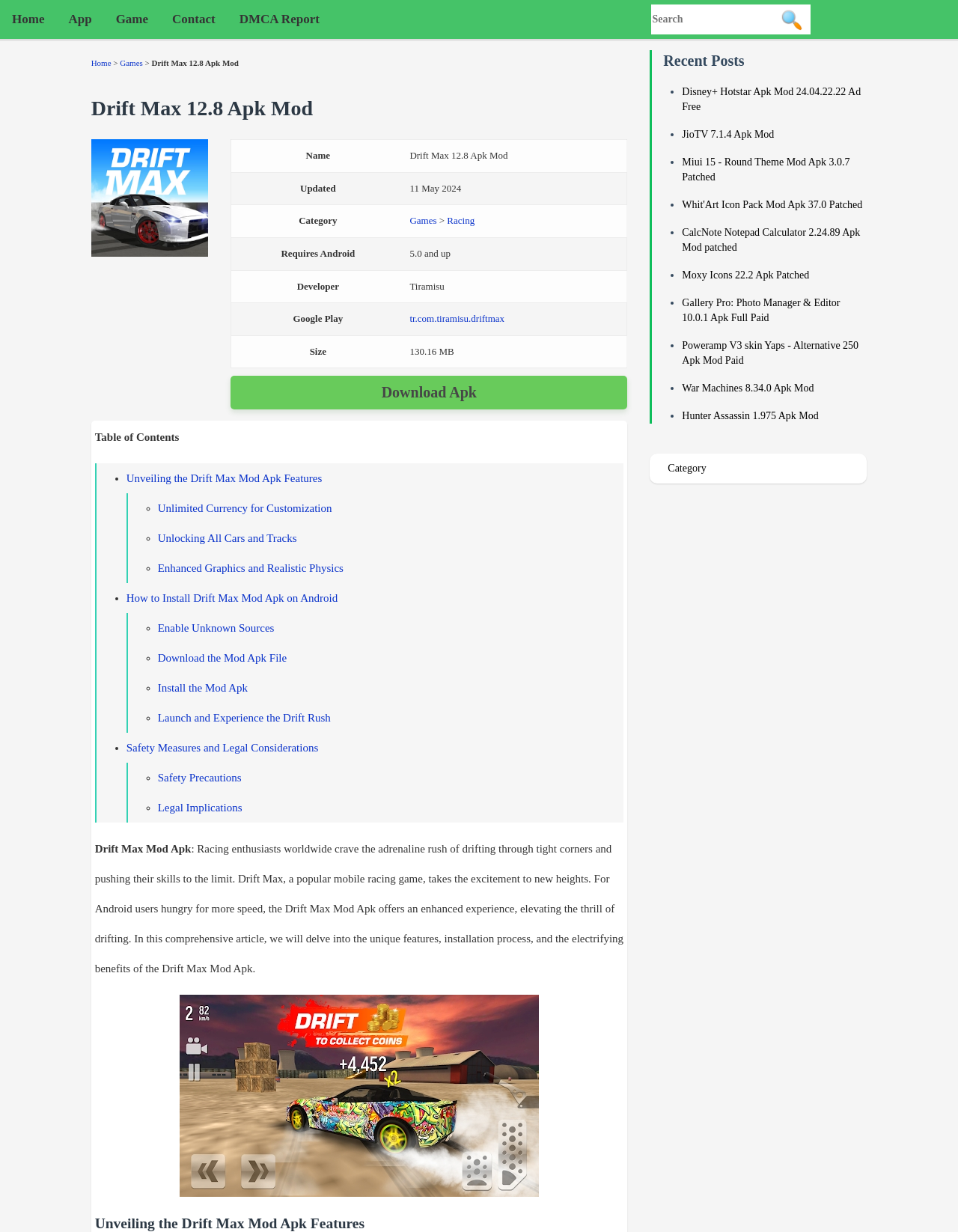Find the bounding box coordinates of the element to click in order to complete the given instruction: "Learn about the History of St. Ann’s Church."

None